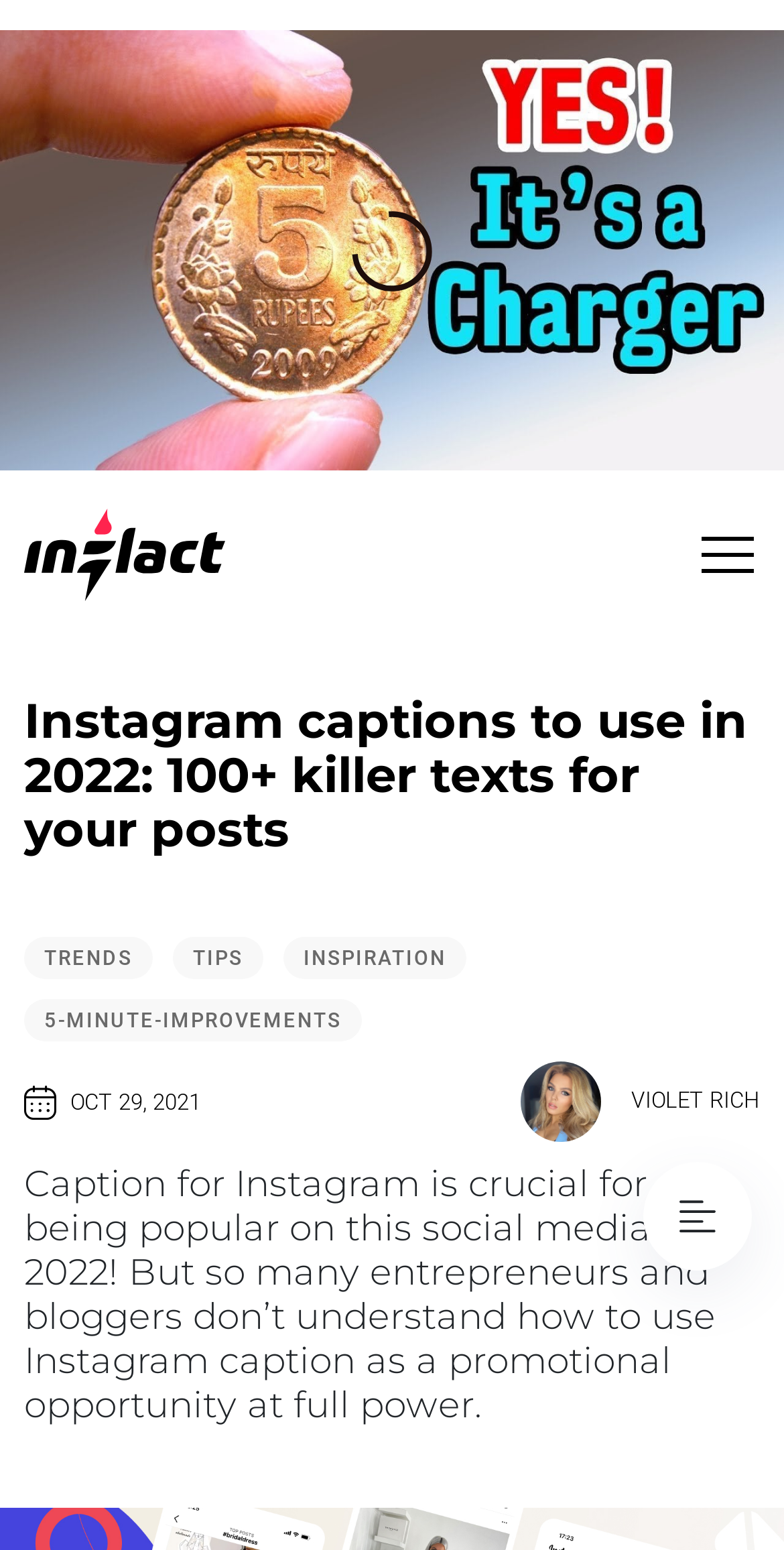What is the logo of the website?
Deliver a detailed and extensive answer to the question.

The logo of the website is located at the top left corner of the webpage, and it is an image with the text 'Inflact Logo'.